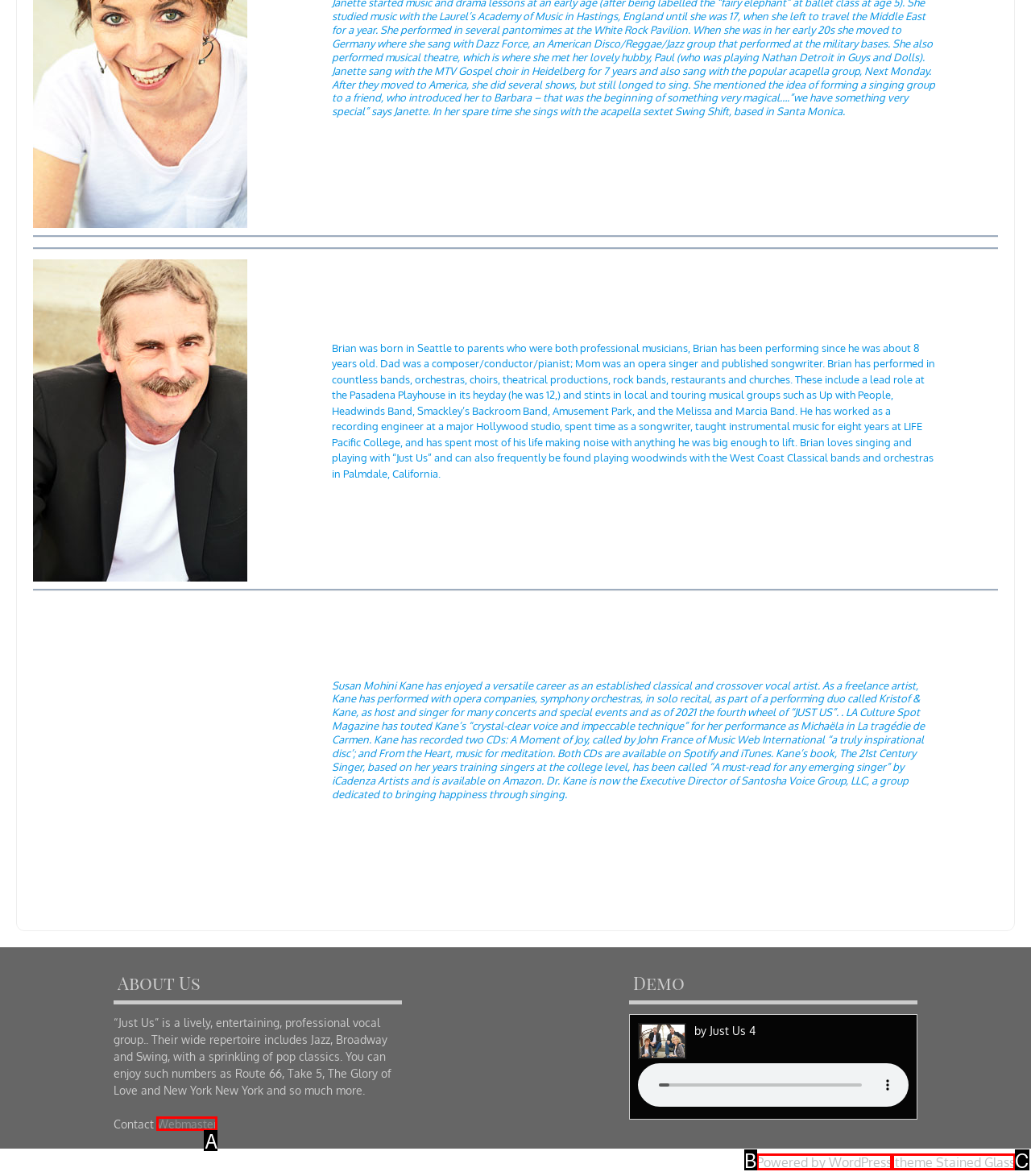Tell me which one HTML element best matches the description: Webmaster Answer with the option's letter from the given choices directly.

A